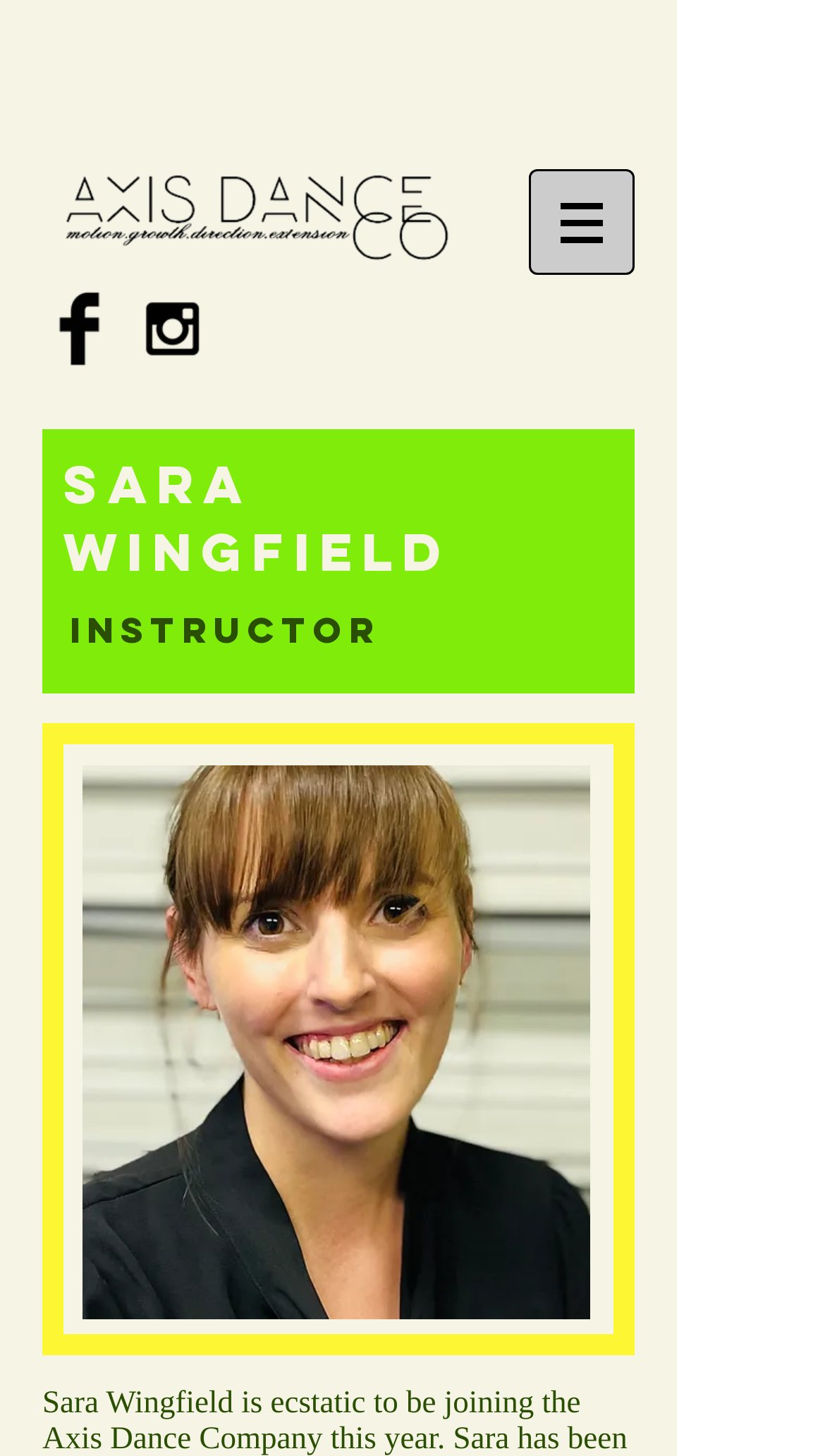Provide a one-word or short-phrase response to the question:
What is the purpose of the navigation button?

Site navigation